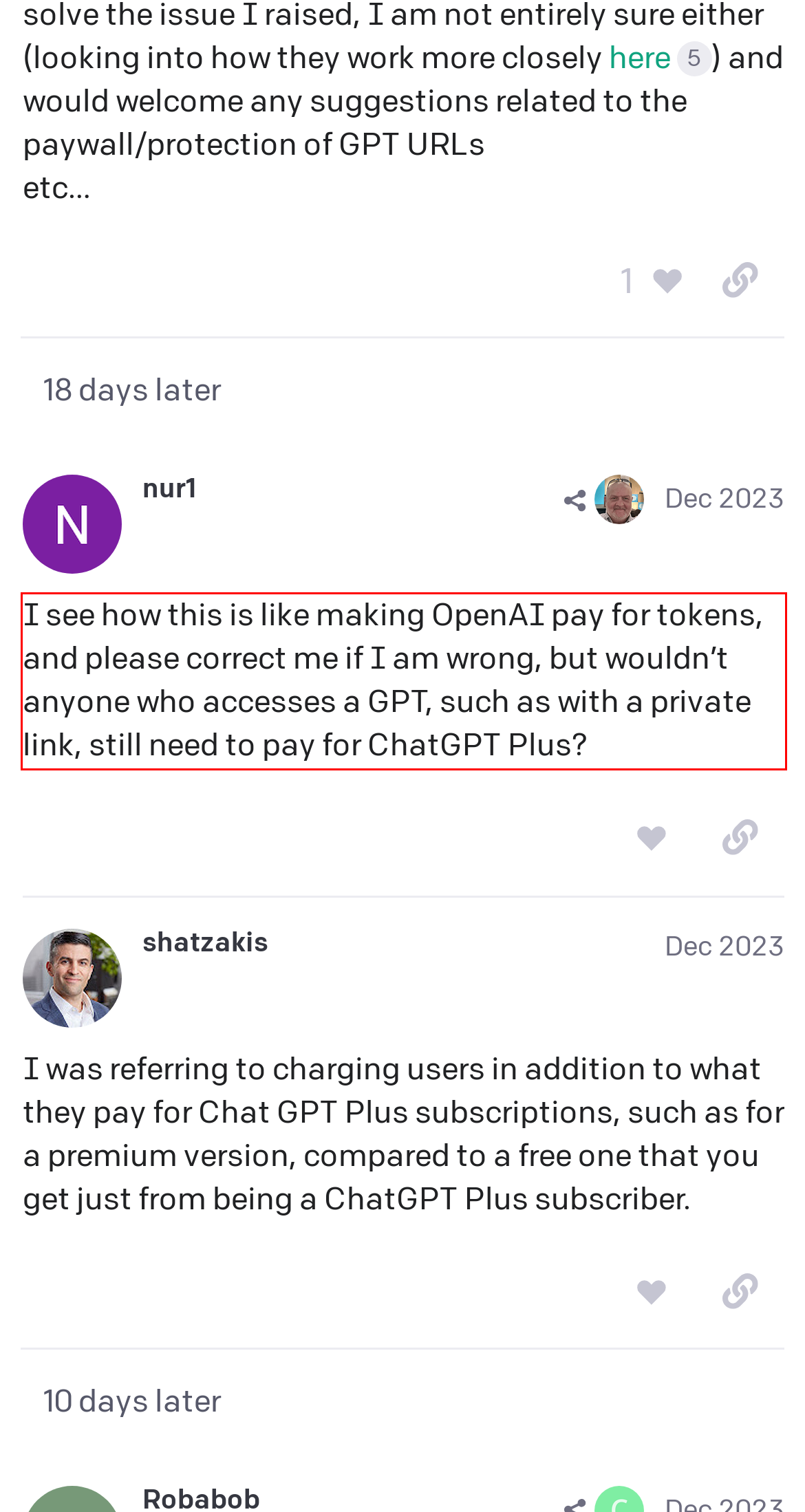You are given a webpage screenshot with a red bounding box around a UI element. Extract and generate the text inside this red bounding box.

I see how this is like making OpenAI pay for tokens, and please correct me if I am wrong, but wouldn’t anyone who accesses a GPT, such as with a private link, still need to pay for ChatGPT Plus?